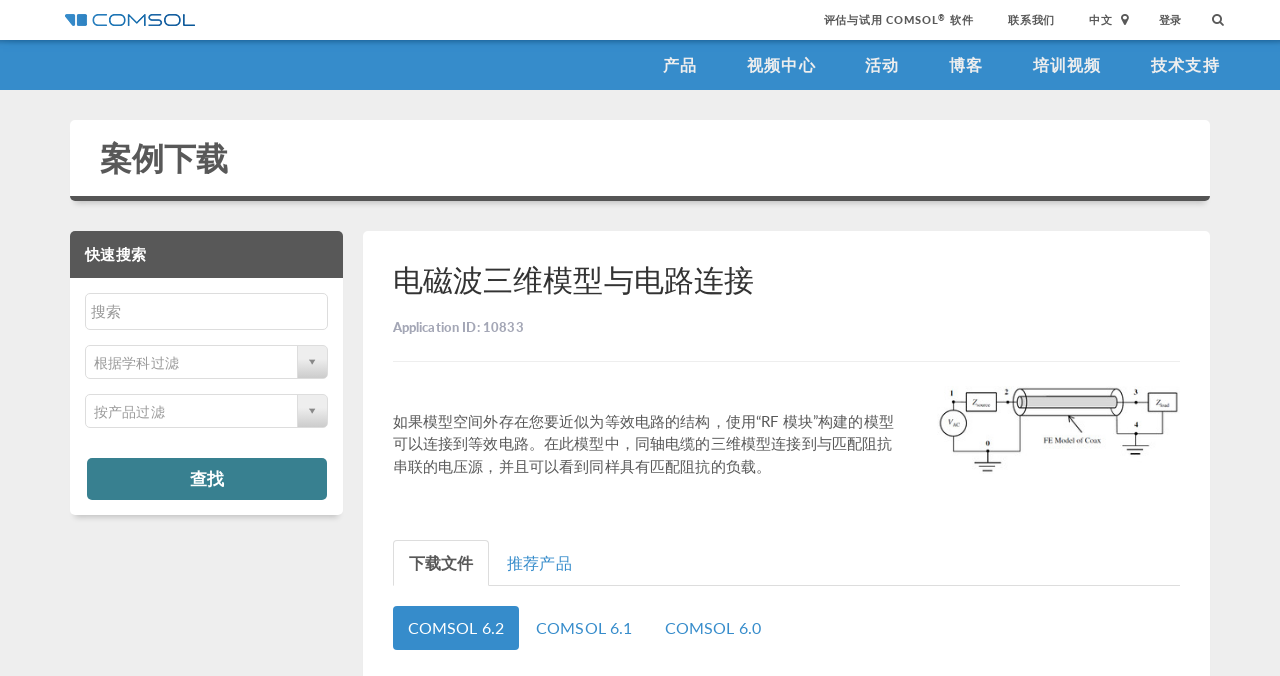Determine the bounding box coordinates of the section I need to click to execute the following instruction: "Search for something". Provide the coordinates as four float numbers between 0 and 1, i.e., [left, top, right, bottom].

[0.066, 0.433, 0.256, 0.488]